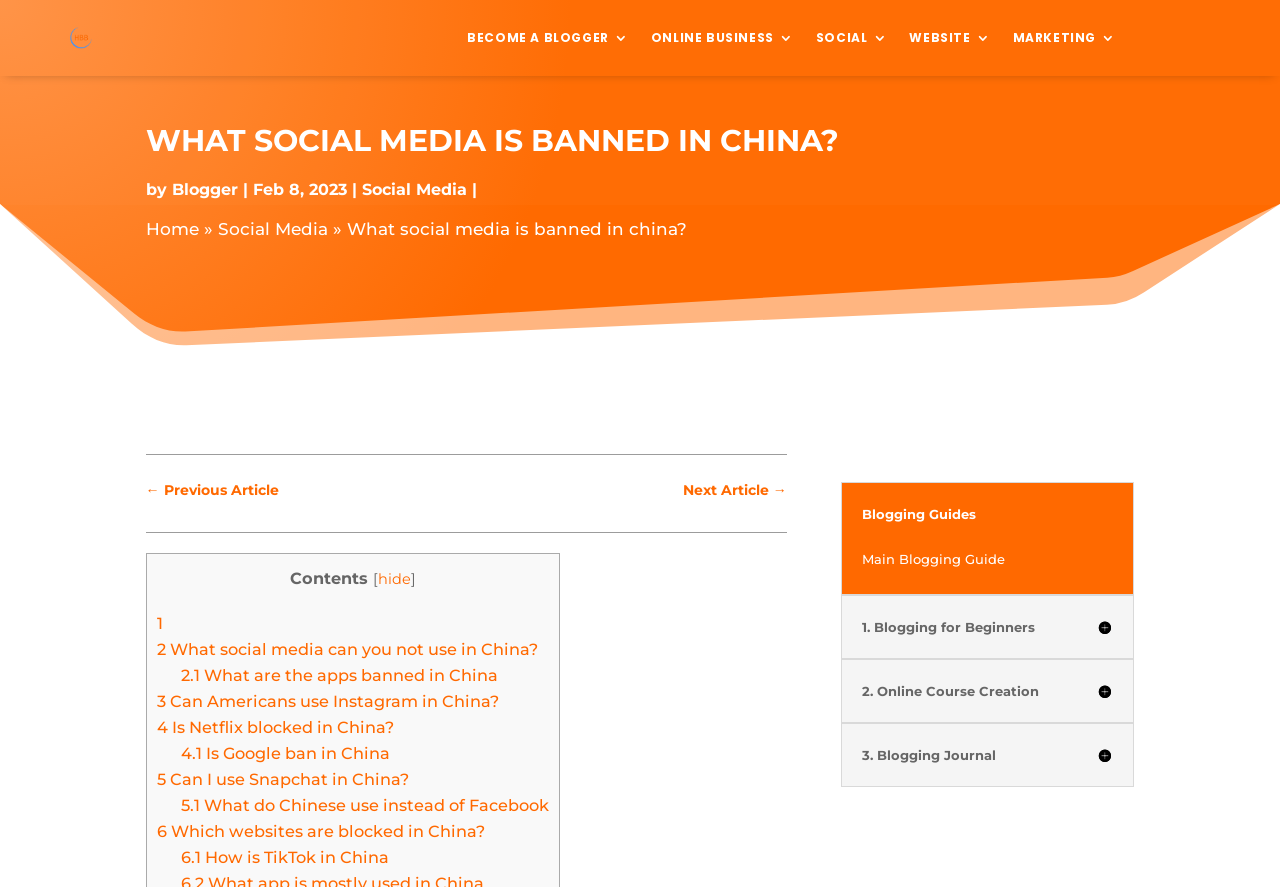Using details from the image, please answer the following question comprehensively:
What is the title of the article?

The title of the article can be found in the heading element with the text 'WHAT SOCIAL MEDIA IS BANNED IN CHINA?' which is located at the top of the webpage.